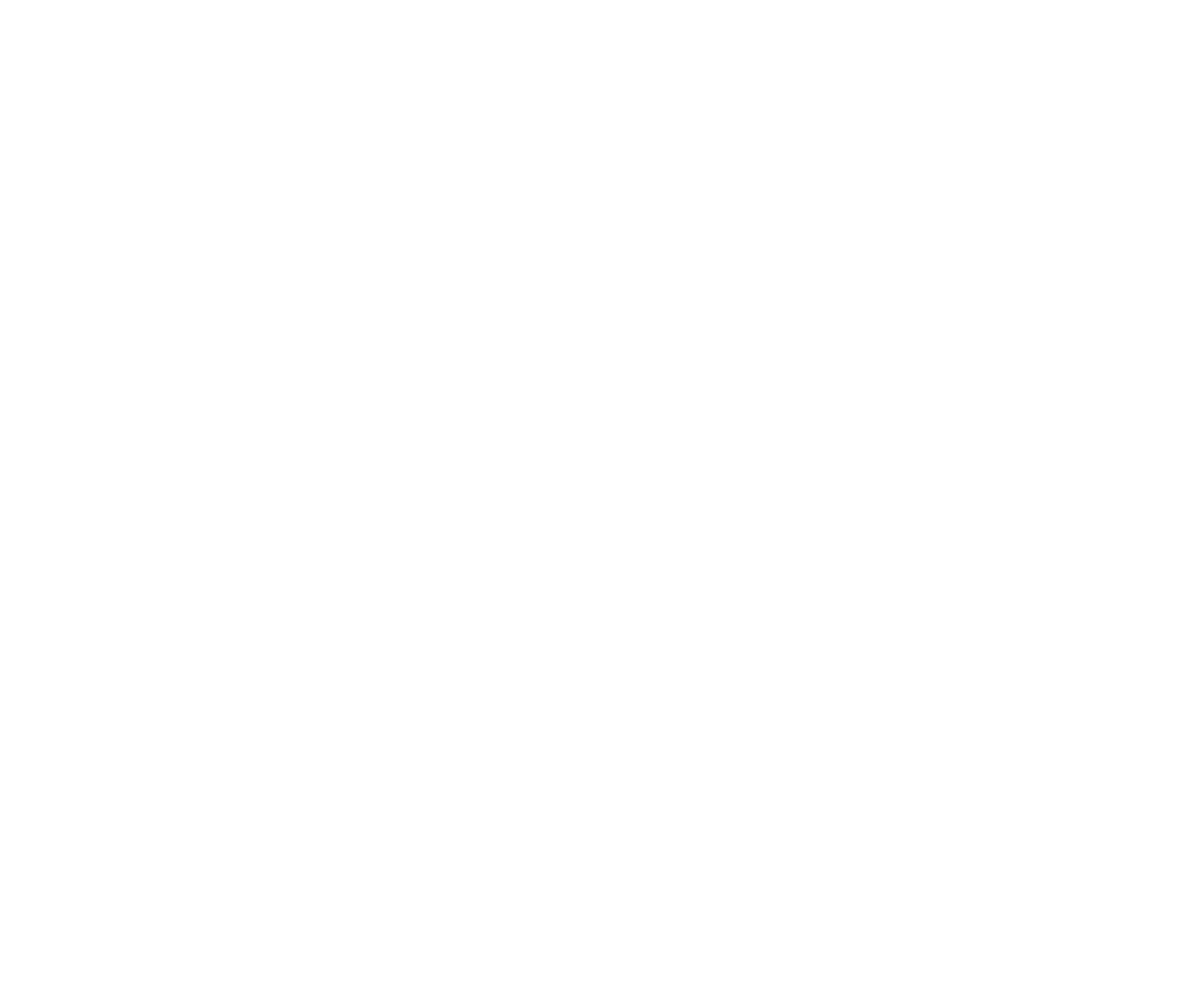Please answer the following question using a single word or phrase: 
What type of content is available on this webpage?

Informational